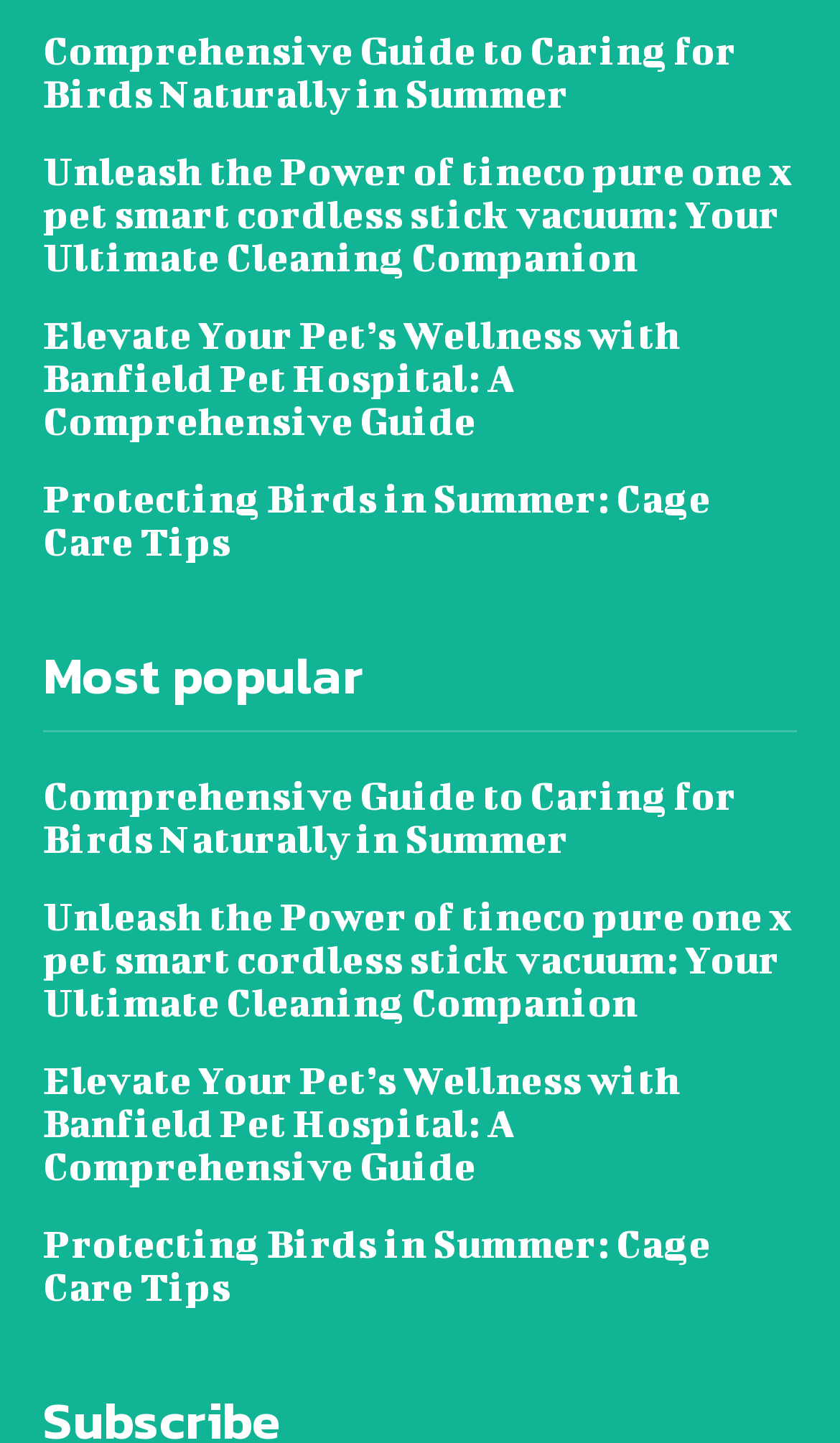Determine the bounding box coordinates of the target area to click to execute the following instruction: "learn about the tineco pure one x pet smart cordless stick vacuum."

[0.051, 0.105, 0.949, 0.194]